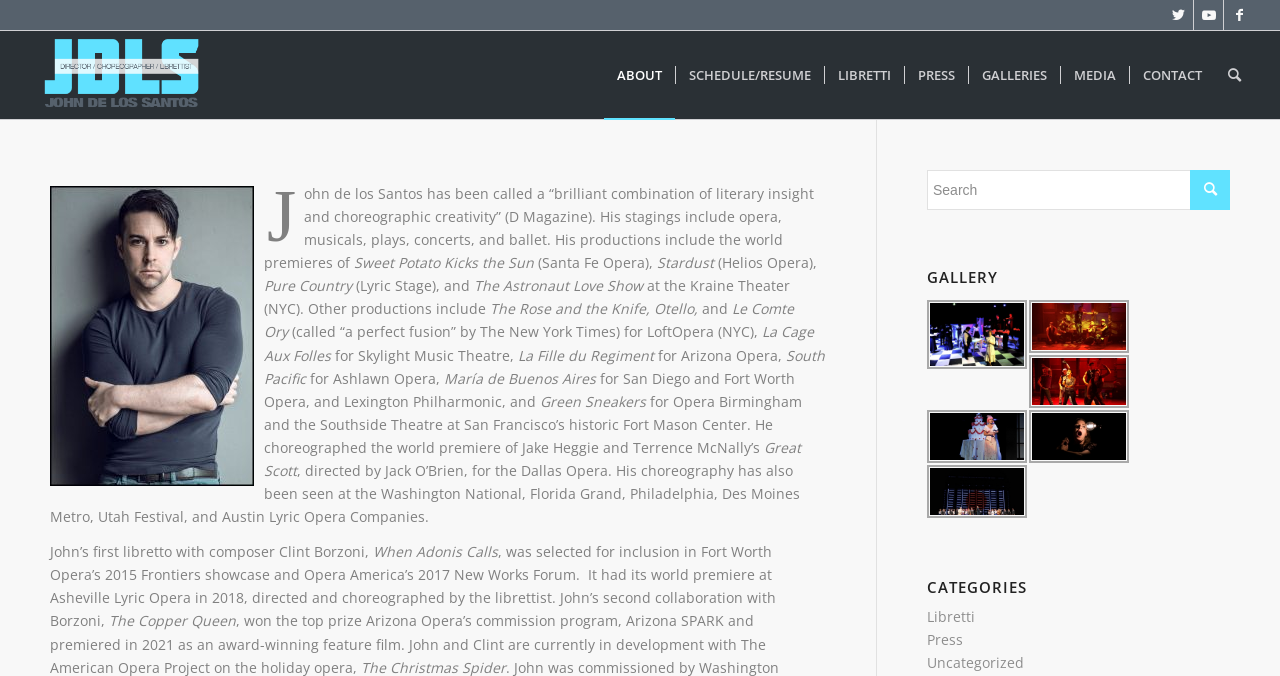Determine the bounding box for the UI element described here: "name="s" placeholder="Search"".

[0.724, 0.251, 0.961, 0.311]